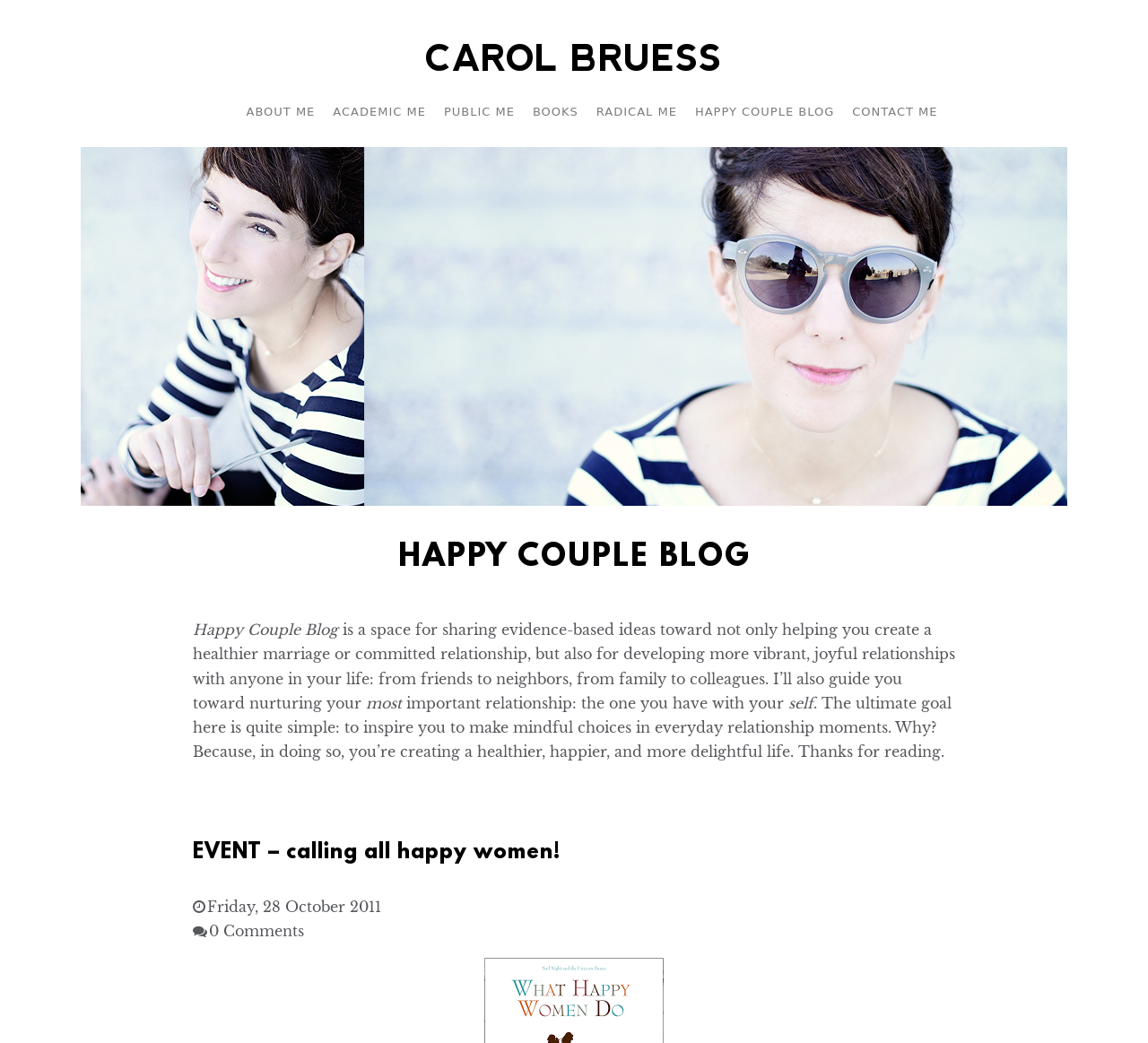Provide your answer to the question using just one word or phrase: What is the topic of the Happy Couple Blog?

Relationships